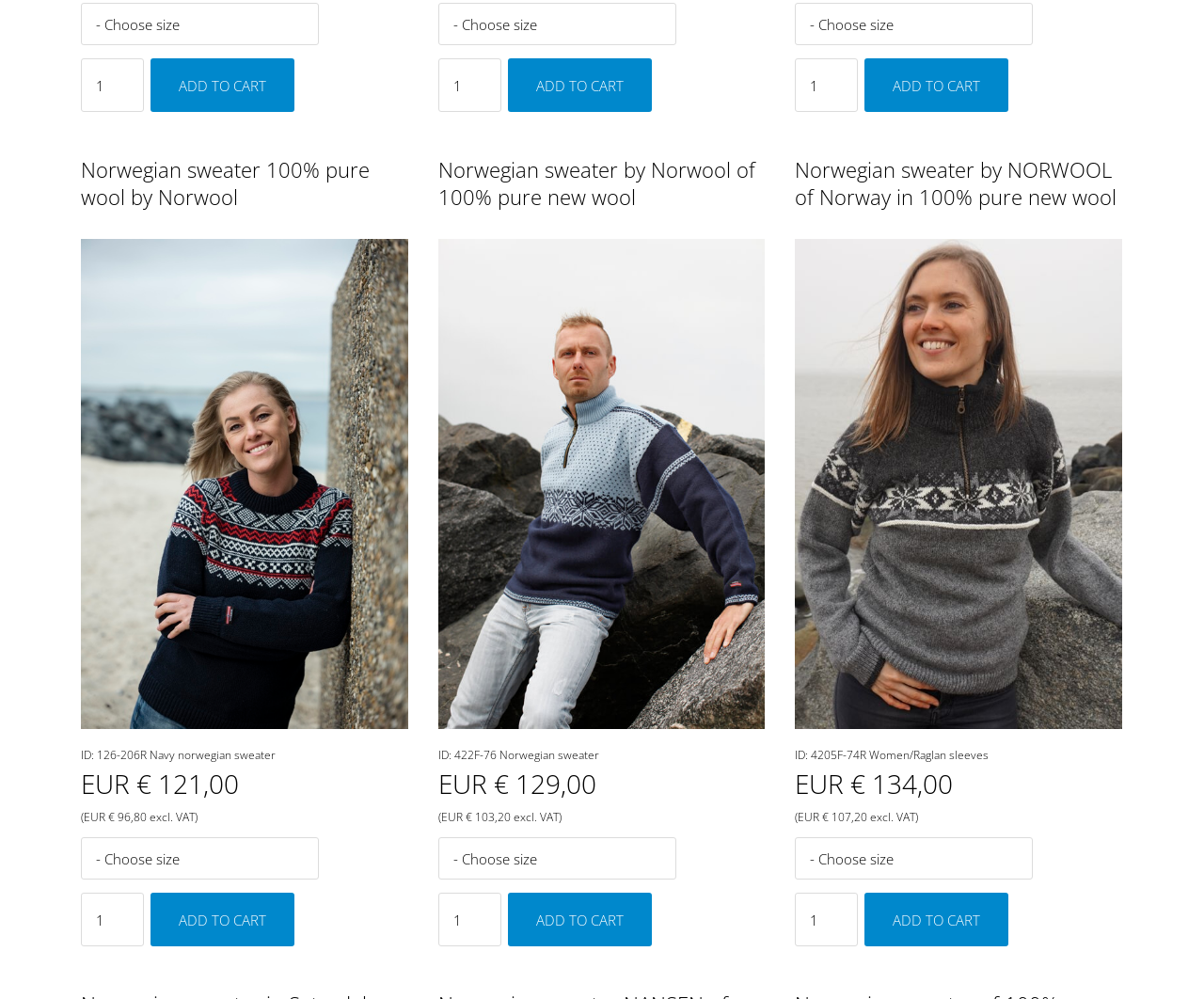Use a single word or phrase to answer this question: 
What is the VAT-exclusive price of the second product?

EUR € 103,20